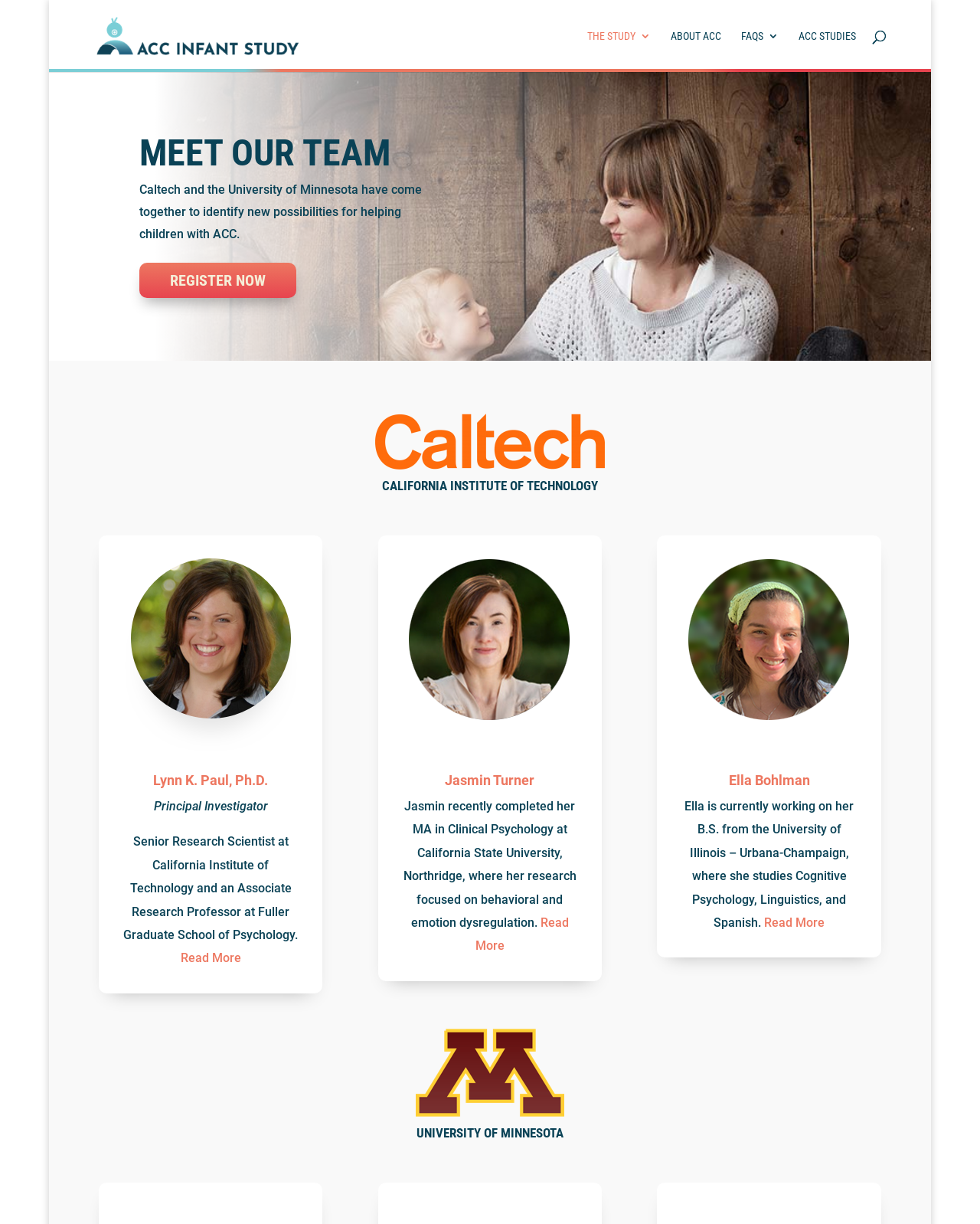Describe all significant elements and features of the webpage.

The webpage is about the researchers involved in the ACC Infant and Child Study. At the top, there is a logo and a link to the study's homepage. Below this, there are four links to different sections of the website: "THE STUDY 3", "ABOUT ACC", "FAQS 3", and "ACC STUDIES". 

On the left side, there is a search bar. Below this, there is a heading "MEET OUR TEAM" followed by a brief description of the study's purpose. There is also a "REGISTER NOW 5" link. 

The main content of the page is divided into two sections, one for the California Institute of Technology and one for the University of Minnesota. Each section has a heading with the institution's name and a link to its webpage. 

Under the California Institute of Technology section, there are three researchers listed: Lynn K. Paul, Ph.D., Jasmin Turner, and Ella Bohlman. Each researcher has a heading with their name, a brief description of their background and research, and a "Read More" link. 

The University of Minnesota section is similar, but it does not have any researchers listed. Instead, it has a heading with the institution's name and a link to its webpage.